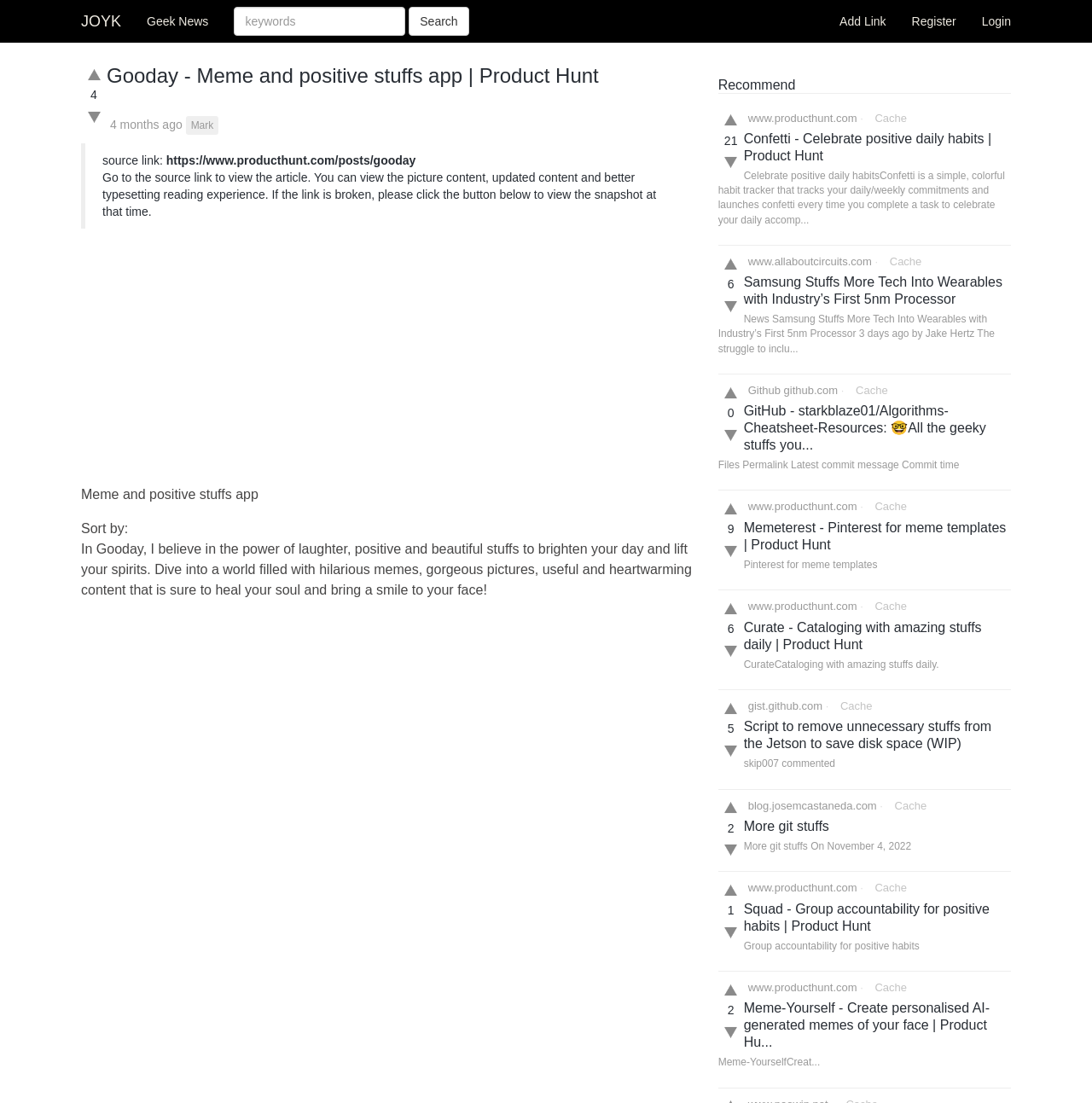From the webpage screenshot, predict the bounding box coordinates (top-left x, top-left y, bottom-right x, bottom-right y) for the UI element described here: Cache

[0.801, 0.454, 0.83, 0.465]